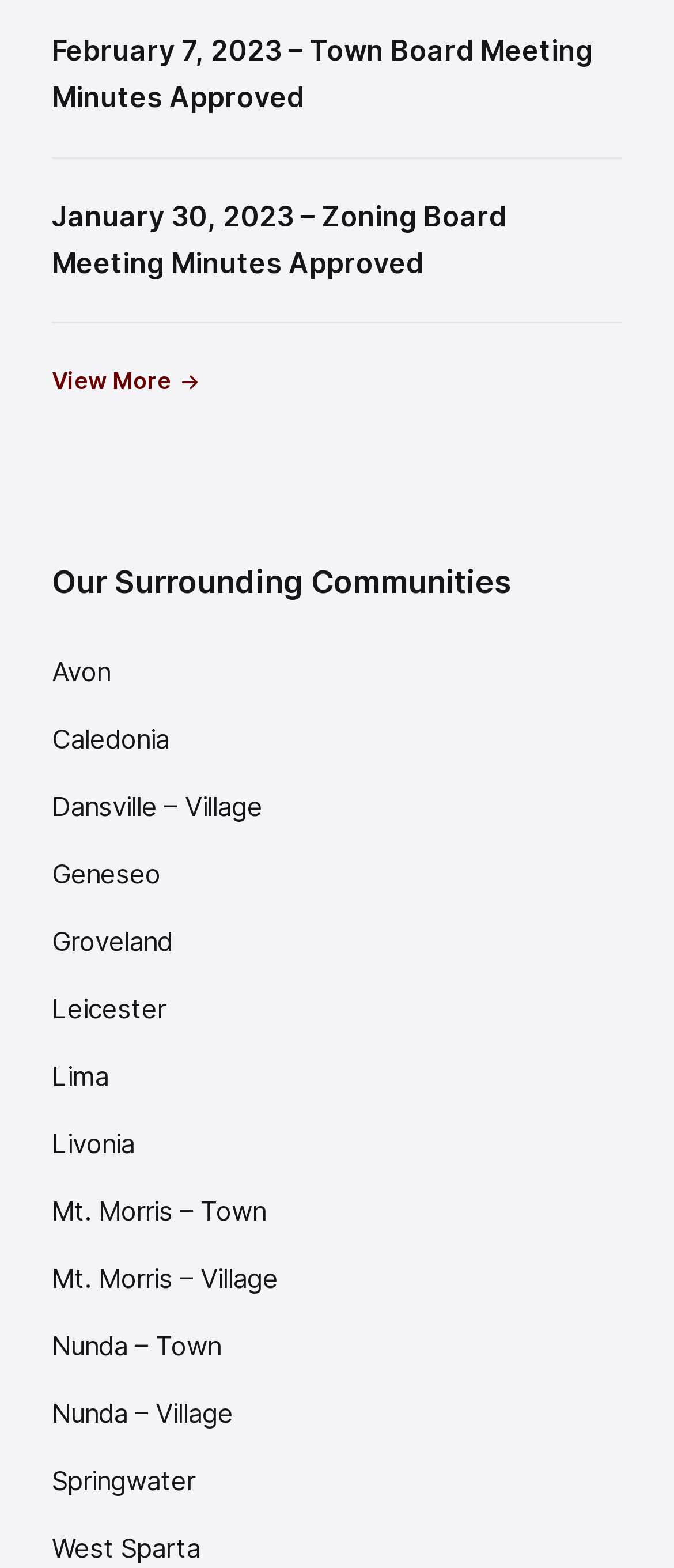Provide a brief response to the question using a single word or phrase: 
How many meeting minutes are listed?

2